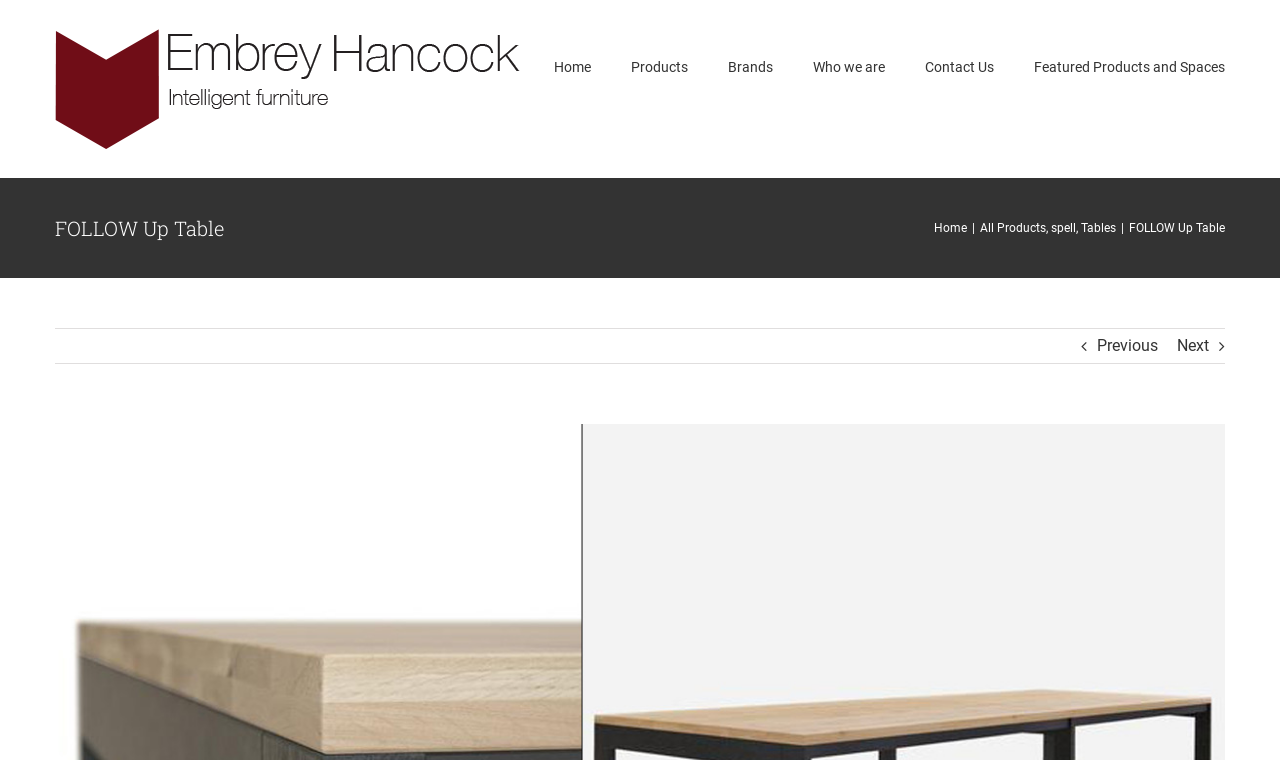Using the element description Brands, predict the bounding box coordinates for the UI element. Provide the coordinates in (top-left x, top-left y, bottom-right x, bottom-right y) format with values ranging from 0 to 1.

[0.569, 0.0, 0.604, 0.171]